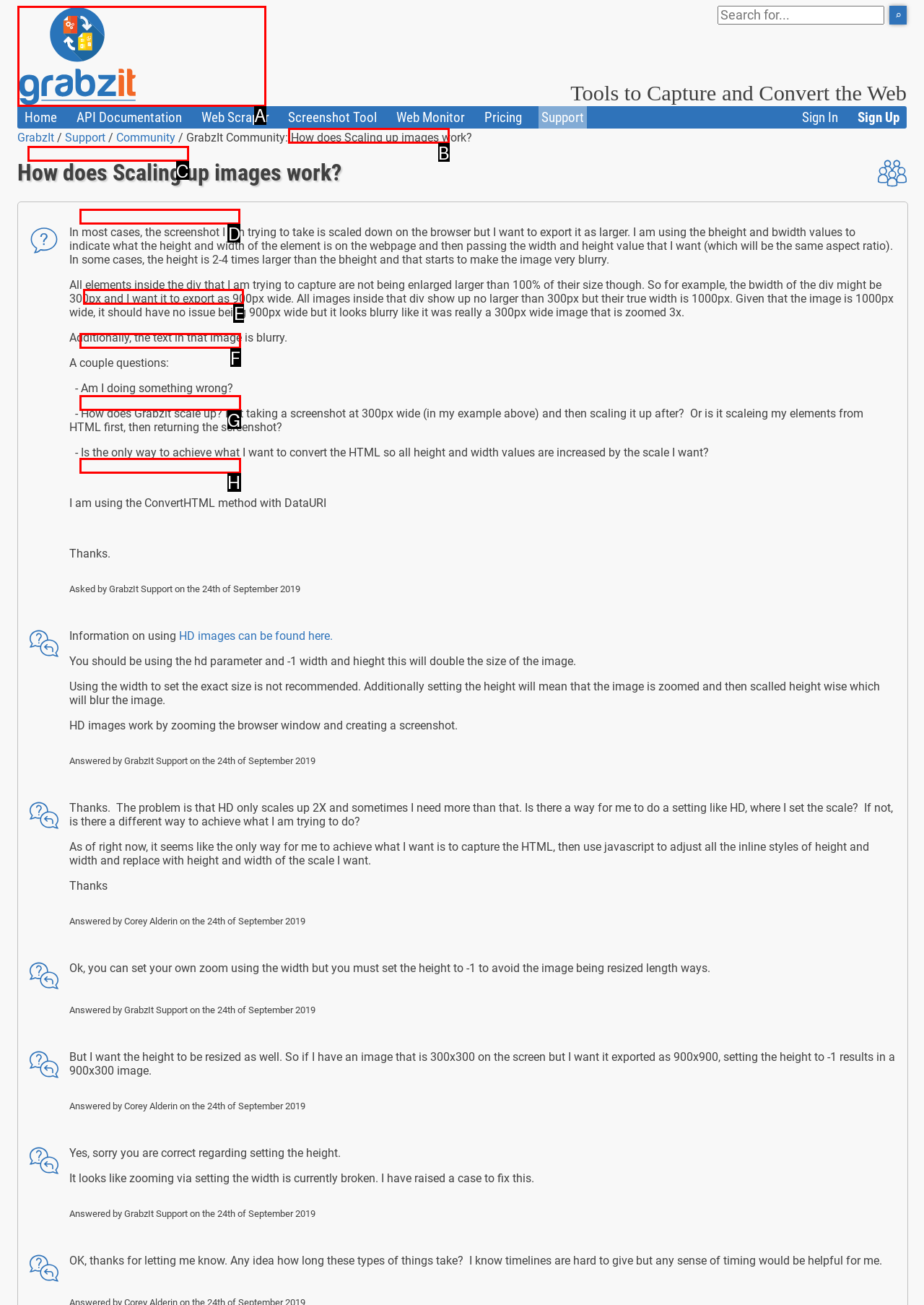Tell me which one HTML element I should click to complete the following task: Click on the 'Image Captures' link Answer with the option's letter from the given choices directly.

D